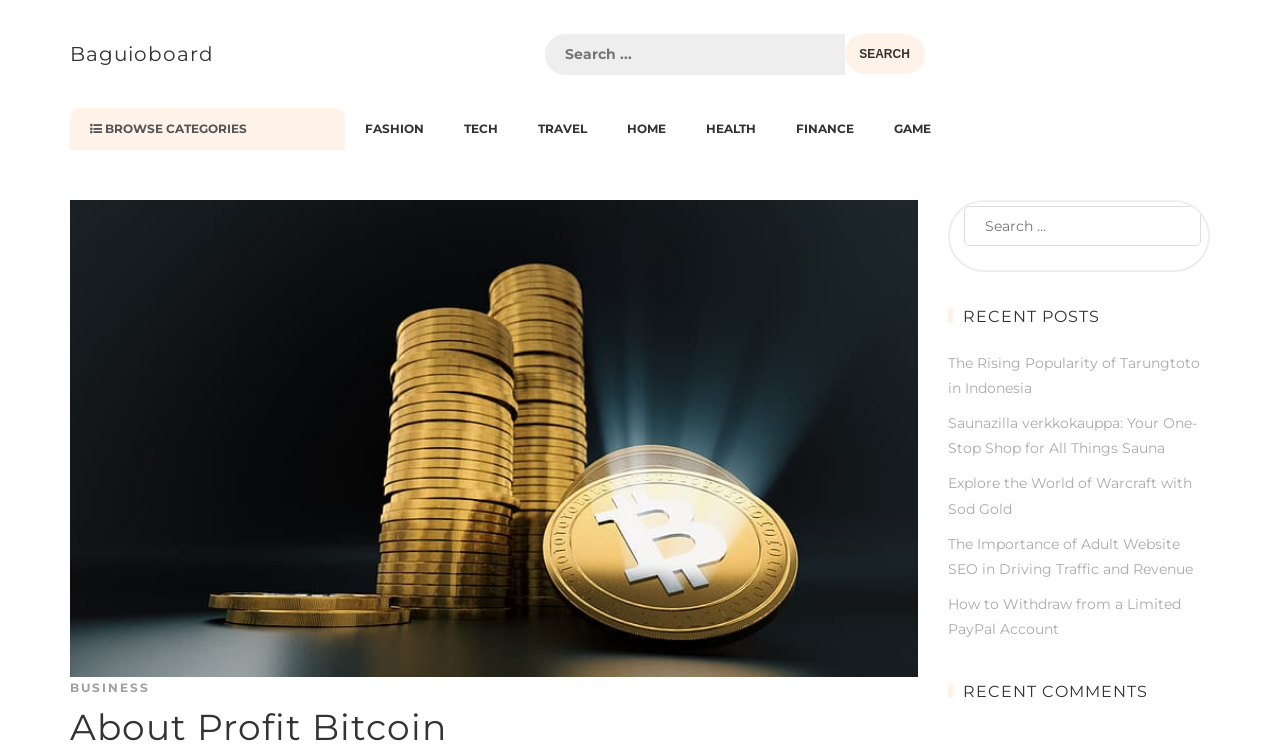What is the last category listed?
Using the image as a reference, answer the question in detail.

I looked at the section labeled 'BROWSE CATEGORIES' and found the last link listed, which is 'GAME'. This is the answer to this question.